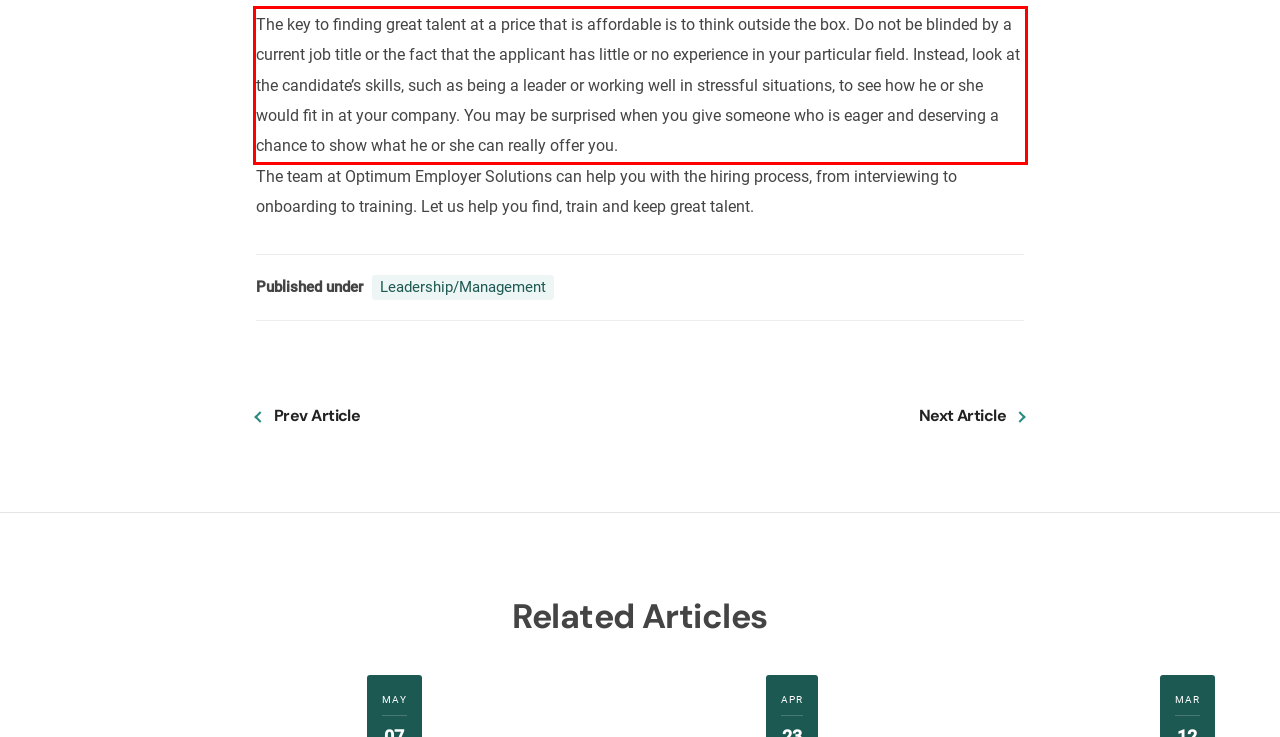Please use OCR to extract the text content from the red bounding box in the provided webpage screenshot.

The key to finding great talent at a price that is affordable is to think outside the box. Do not be blinded by a current job title or the fact that the applicant has little or no experience in your particular field. Instead, look at the candidate’s skills, such as being a leader or working well in stressful situations, to see how he or she would fit in at your company. You may be surprised when you give someone who is eager and deserving a chance to show what he or she can really offer you.